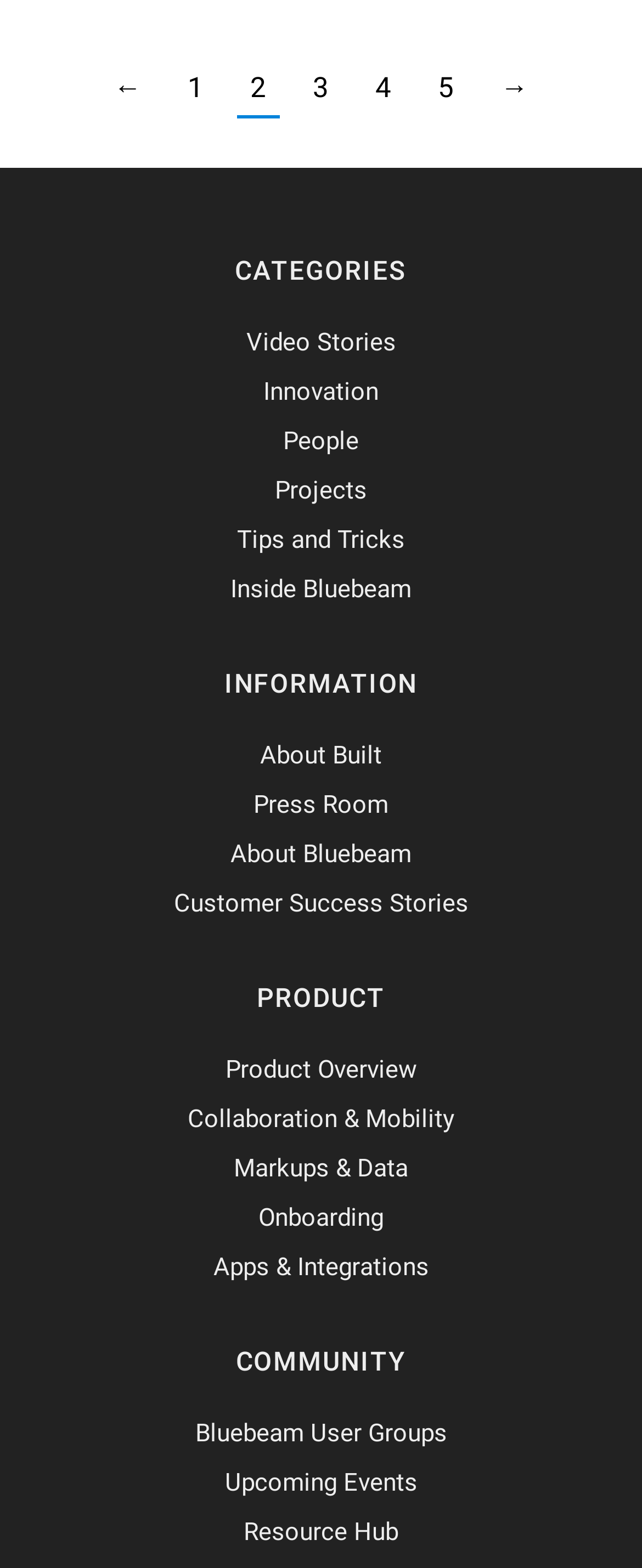Find the bounding box of the element with the following description: "→". The coordinates must be four float numbers between 0 and 1, formatted as [left, top, right, bottom].

[0.759, 0.039, 0.844, 0.073]